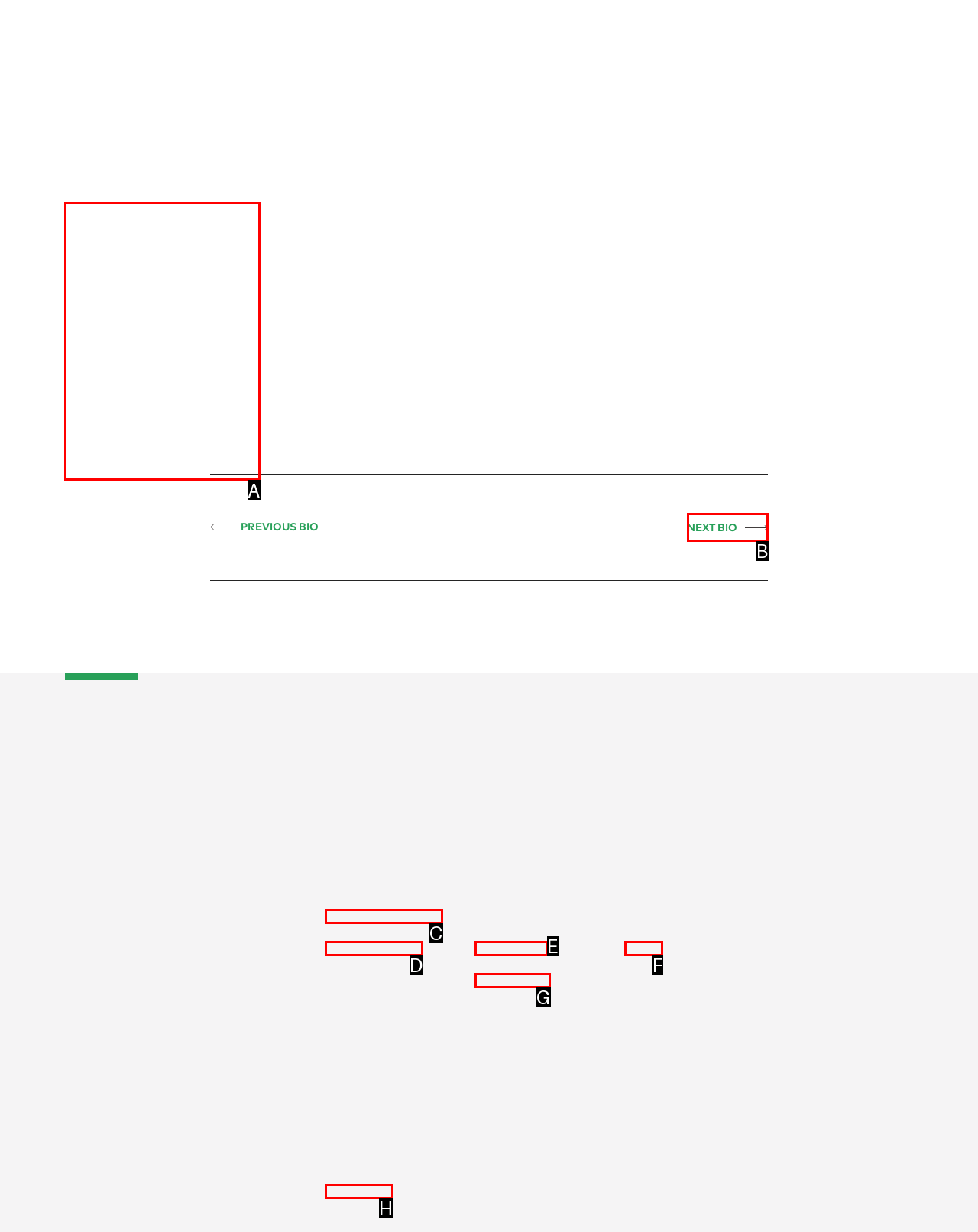Find the HTML element to click in order to complete this task: View Ganesh Kolumam's profile
Answer with the letter of the correct option.

A